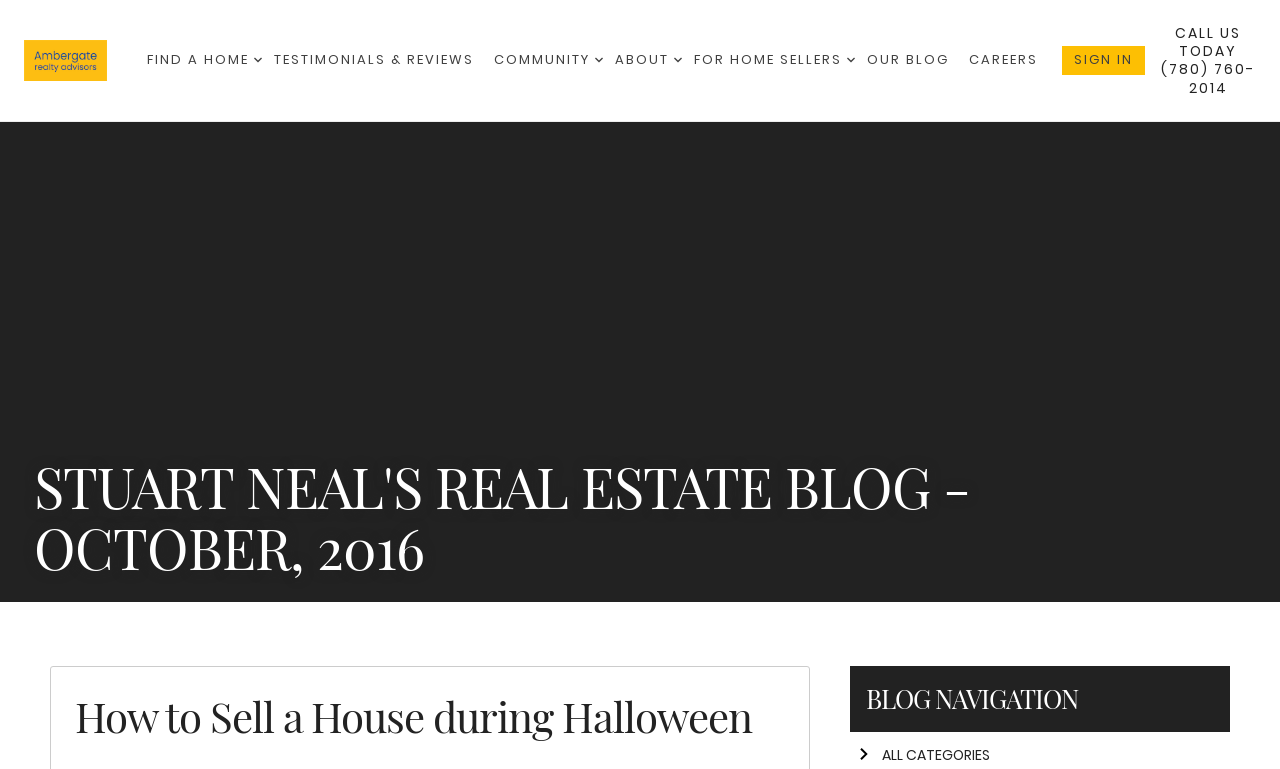Locate the UI element described by Careers and provide its bounding box coordinates. Use the format (top-left x, top-left y, bottom-right x, bottom-right y) with all values as floating point numbers between 0 and 1.

[0.757, 0.057, 0.811, 0.1]